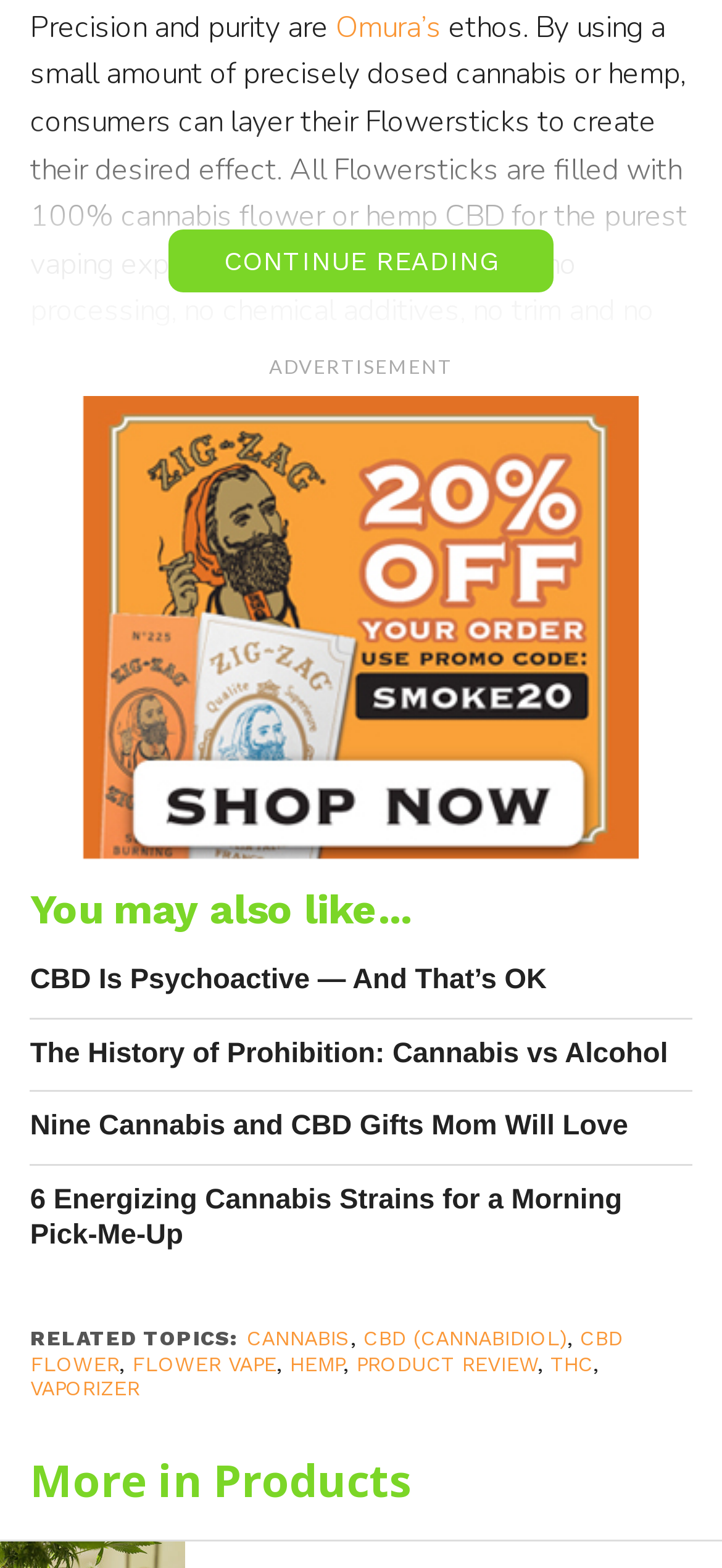Look at the image and answer the question in detail:
How many CBD brands are mentioned?

The question is asking about the number of CBD brands mentioned. The link element with ID 580 has the text 'Four CBD brands and five THC brands', which suggests that four CBD brands are mentioned.